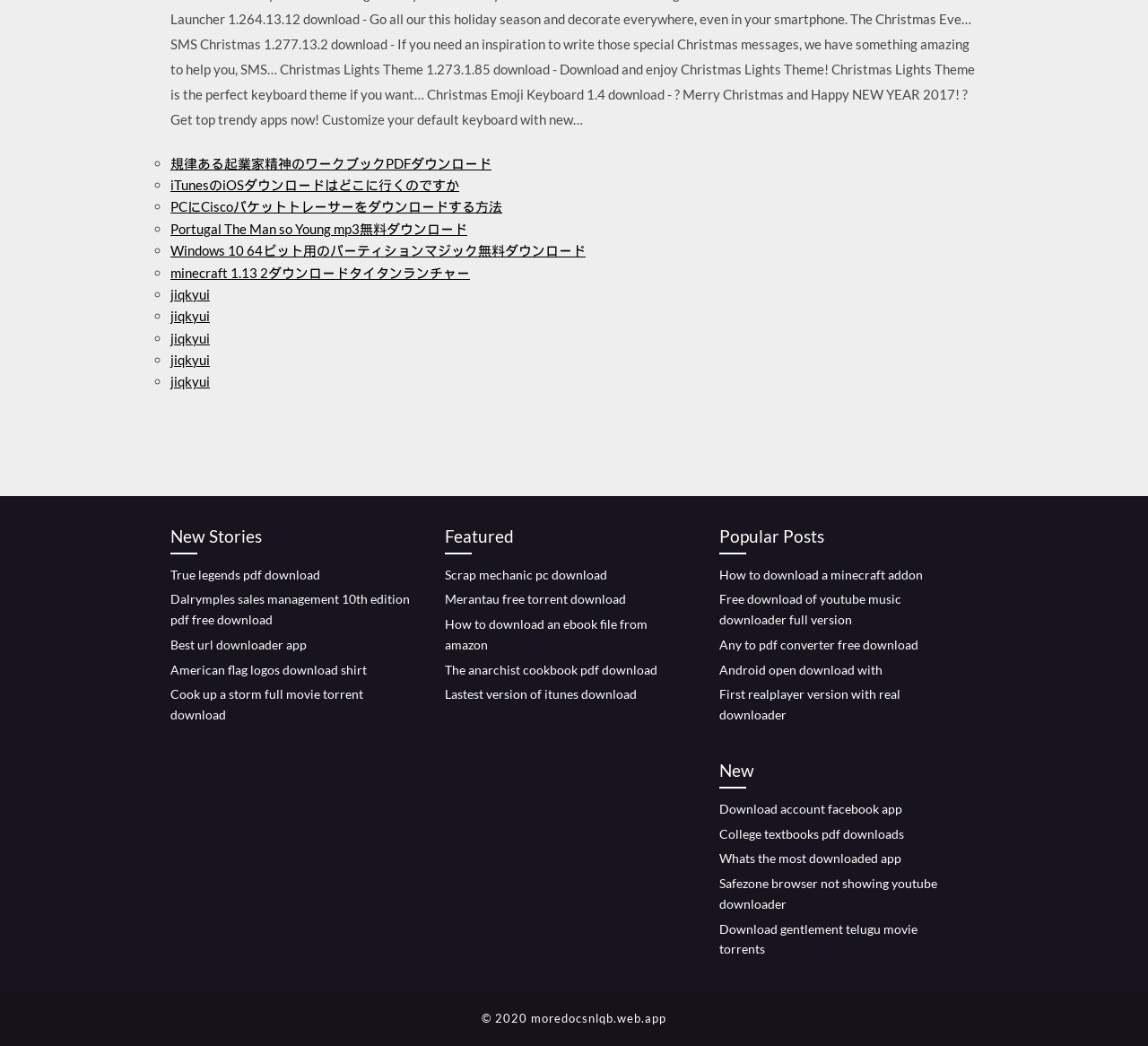Please identify the coordinates of the bounding box that should be clicked to fulfill this instruction: "Download the workbook for entrepreneurs with a regular spirit".

[0.148, 0.148, 0.428, 0.163]